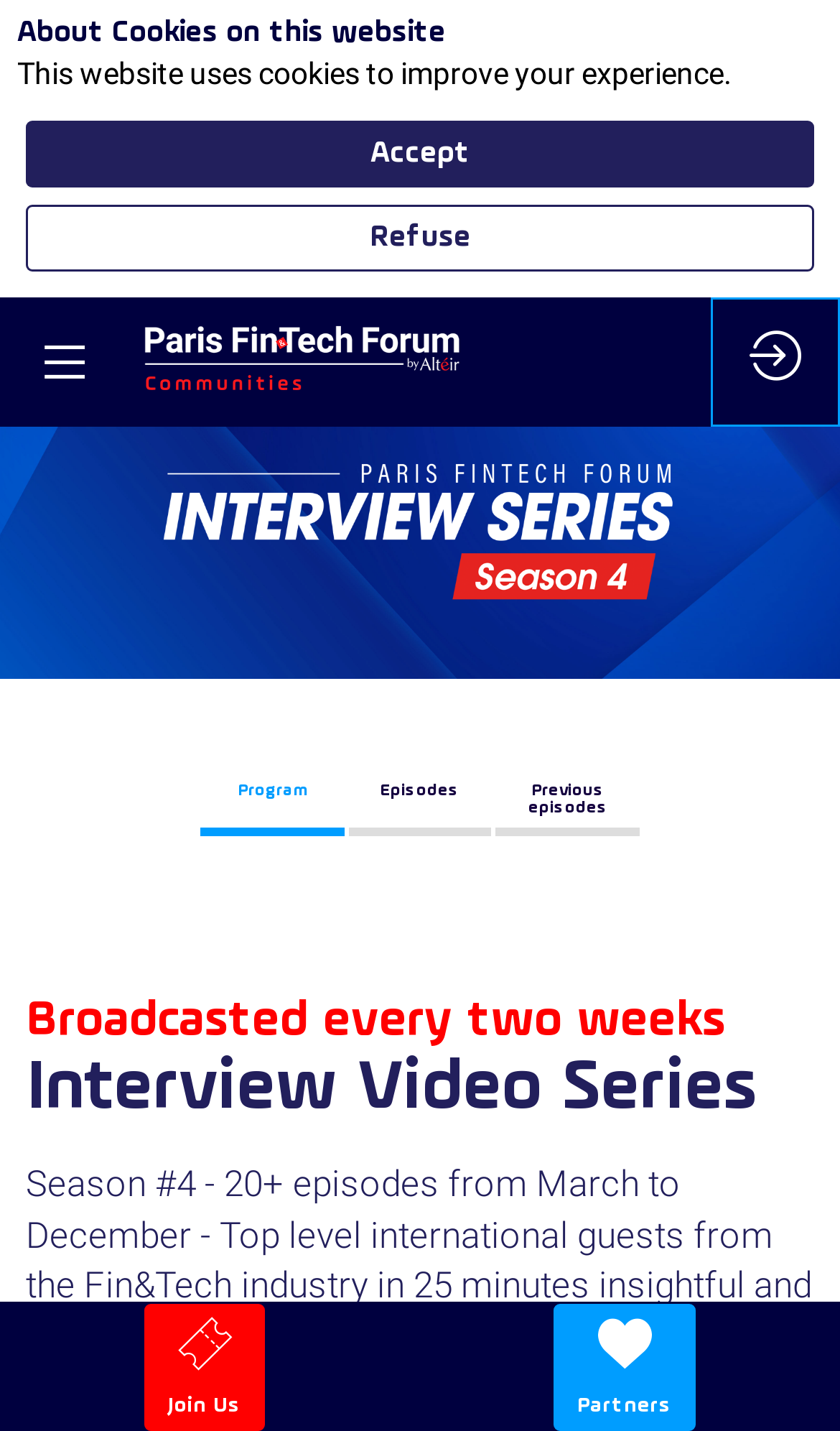Please identify the bounding box coordinates for the region that you need to click to follow this instruction: "Click the 'Program' button".

[0.238, 0.531, 0.409, 0.583]